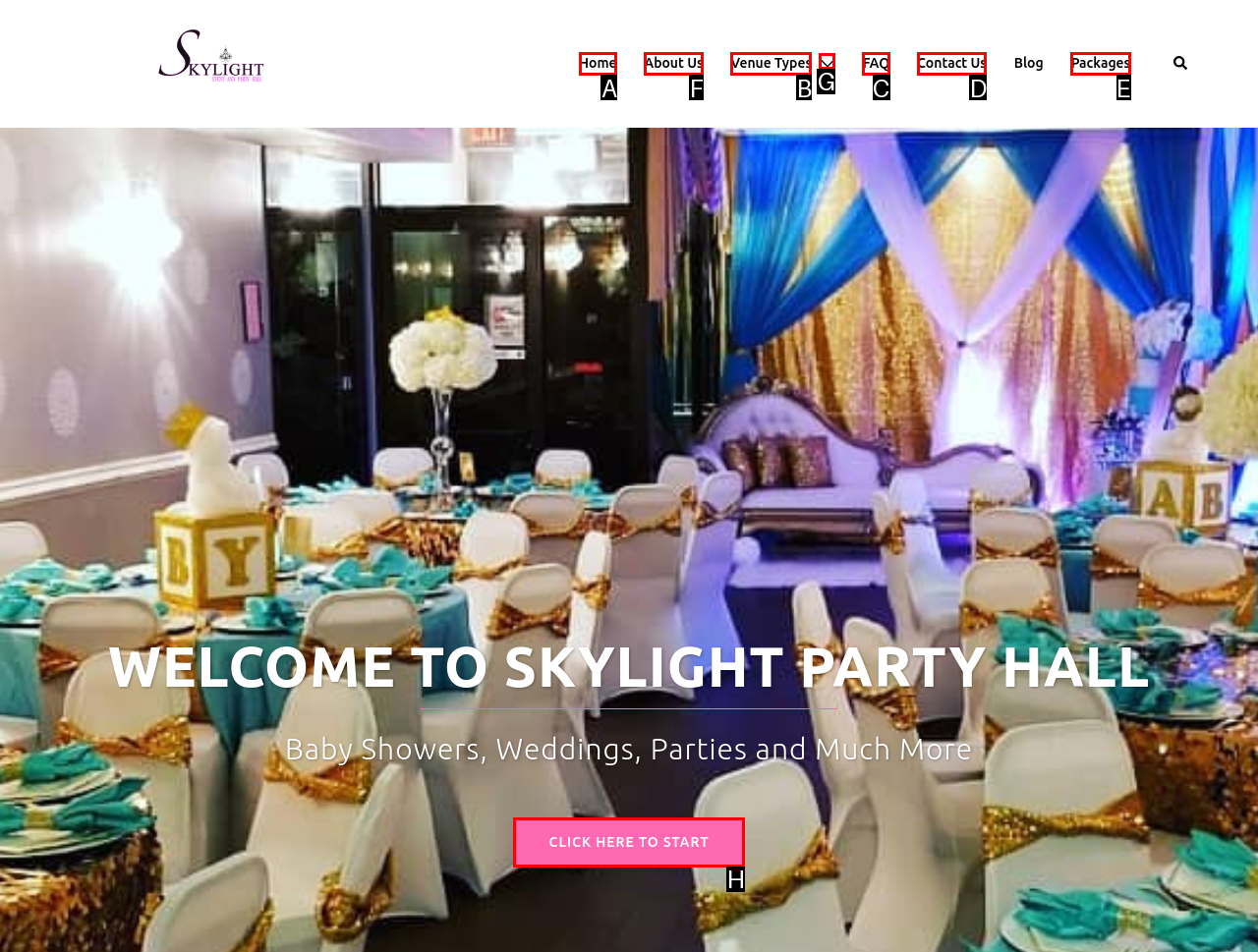Choose the letter of the option you need to click to Search for articles. Answer with the letter only.

None